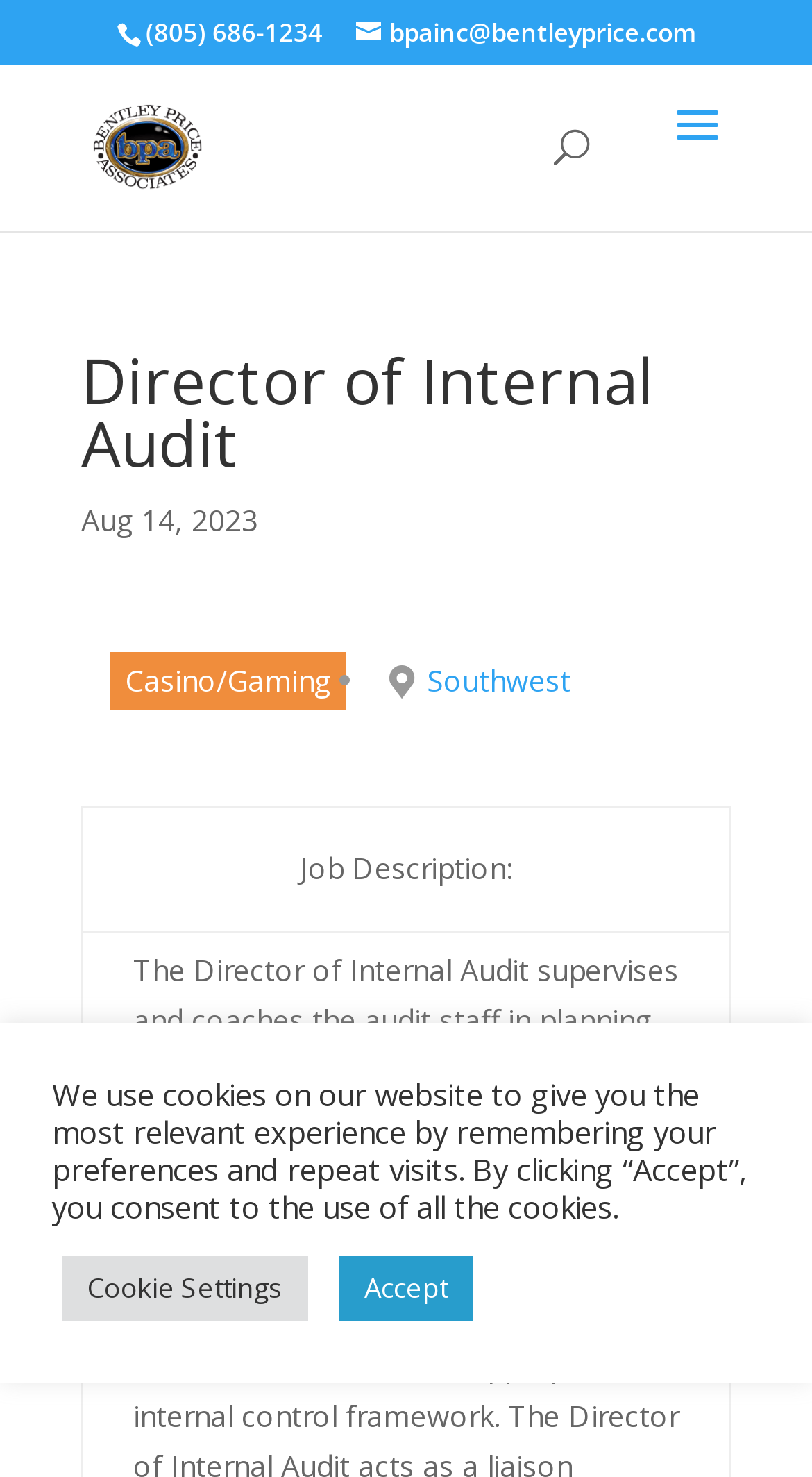Using the provided element description: "Search", determine the bounding box coordinates of the corresponding UI element in the screenshot.

None